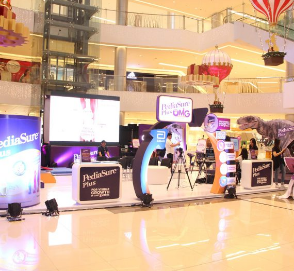What is the purpose of the event?
Please respond to the question with a detailed and well-explained answer.

The purpose of the event can be inferred by analyzing the overall setting, which is designed to attract families and children, and the emphasis on children's growth and nutrition. The caption also explicitly states that the event is aimed at promoting well-being for children.